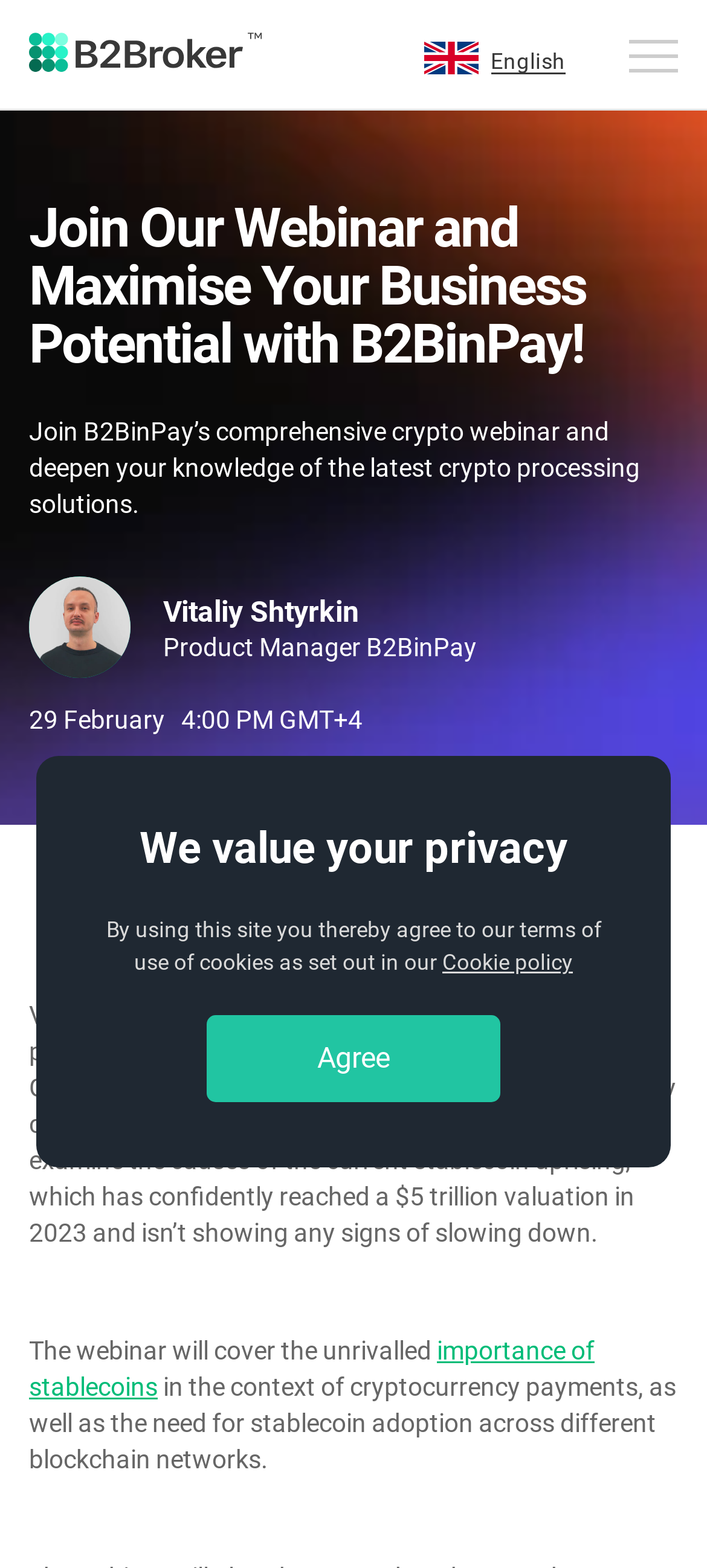Give a one-word or one-phrase response to the question:
What is the title of the webinar?

Streamlining Crypto